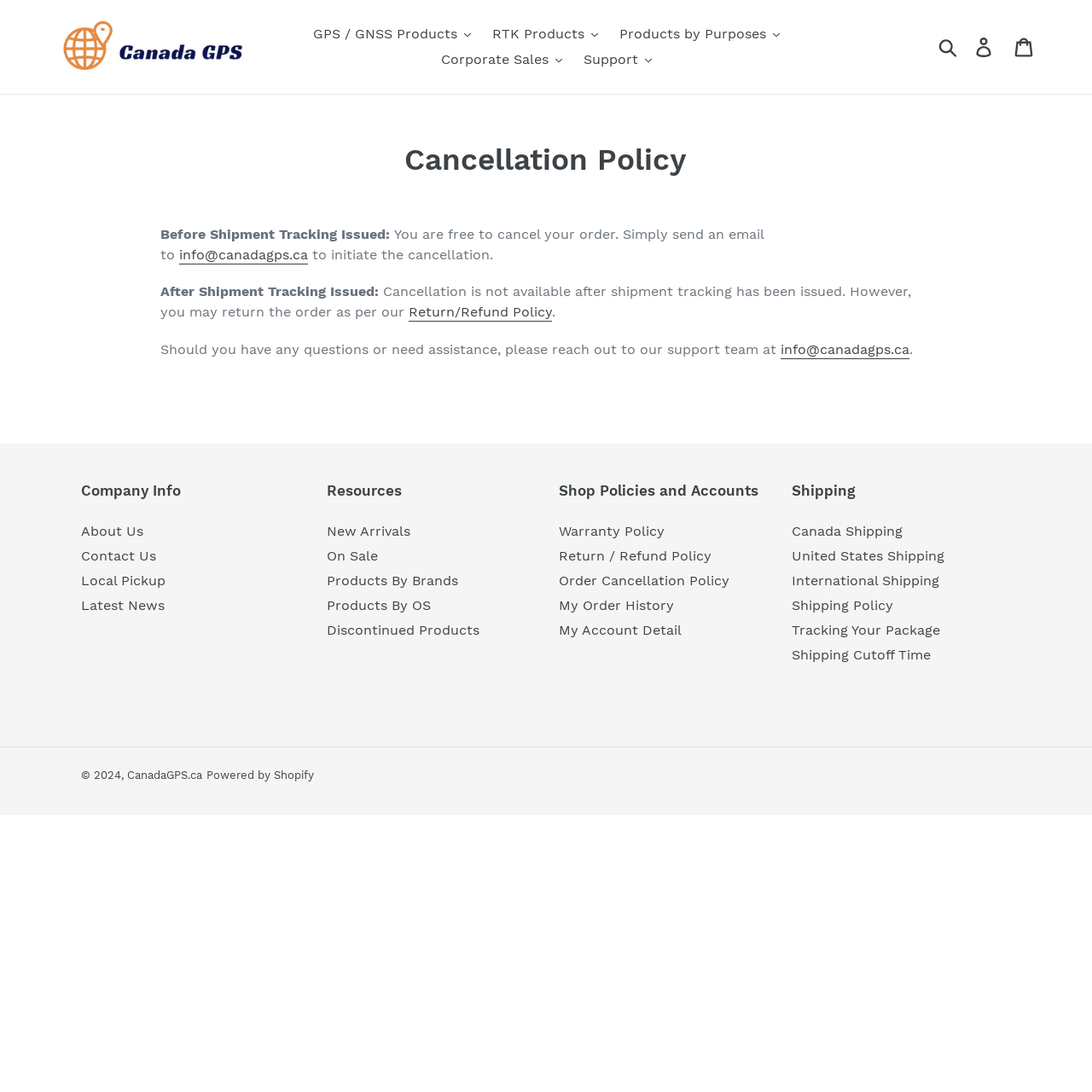Determine the bounding box coordinates of the region that needs to be clicked to achieve the task: "search for something".

None